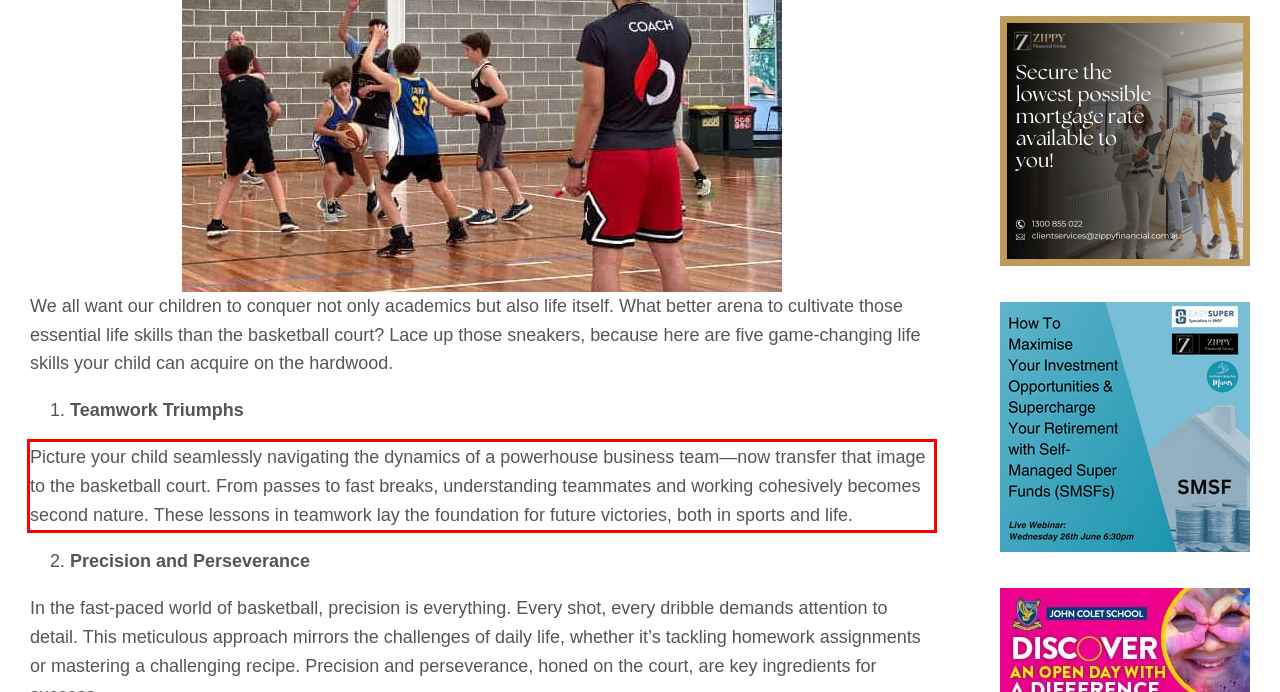Please look at the webpage screenshot and extract the text enclosed by the red bounding box.

Picture your child seamlessly navigating the dynamics of a powerhouse business team—now transfer that image to the basketball court. From passes to fast breaks, understanding teammates and working cohesively becomes second nature. These lessons in teamwork lay the foundation for future victories, both in sports and life.